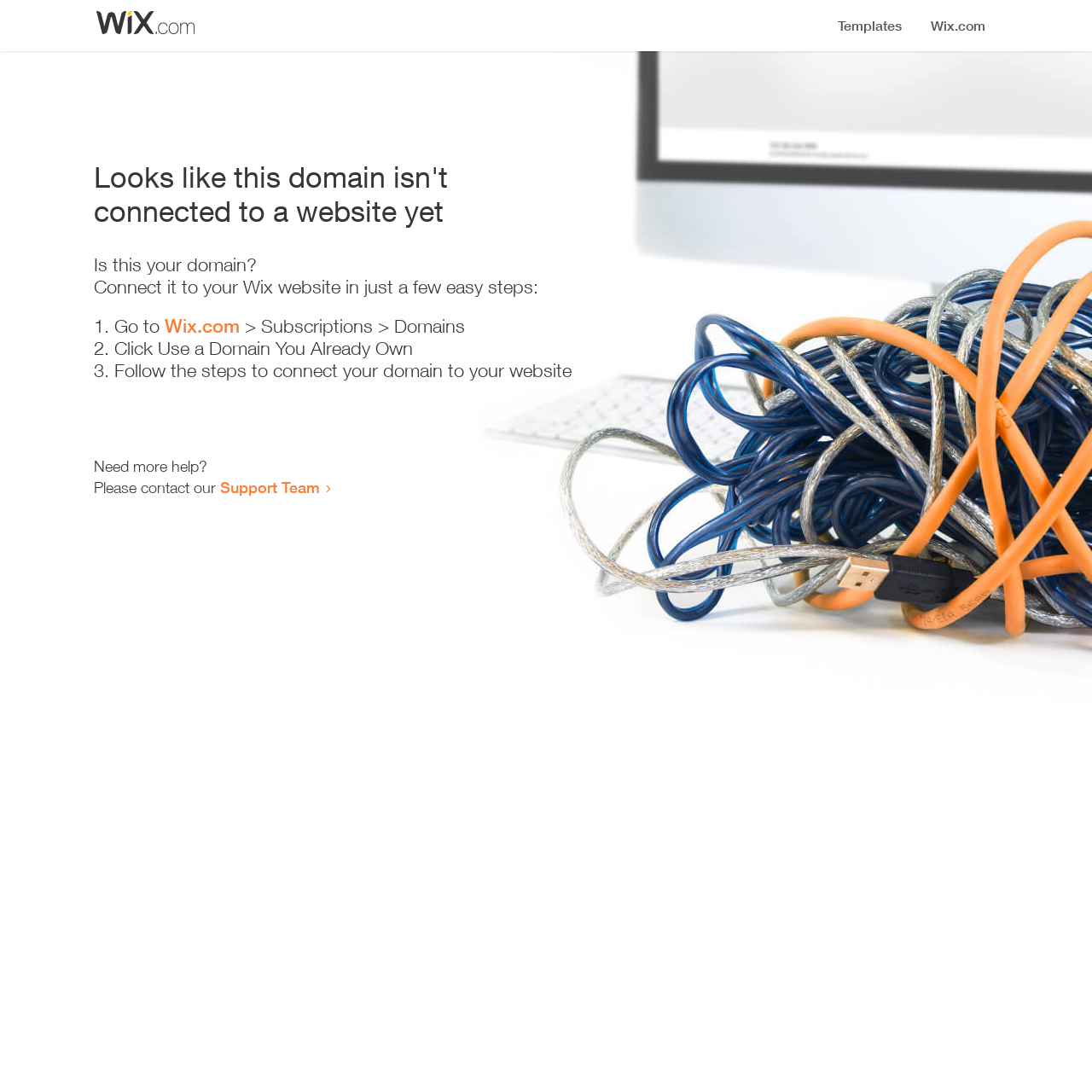What is the first step to connect the domain?
Look at the image and respond with a single word or a short phrase.

Go to Wix.com